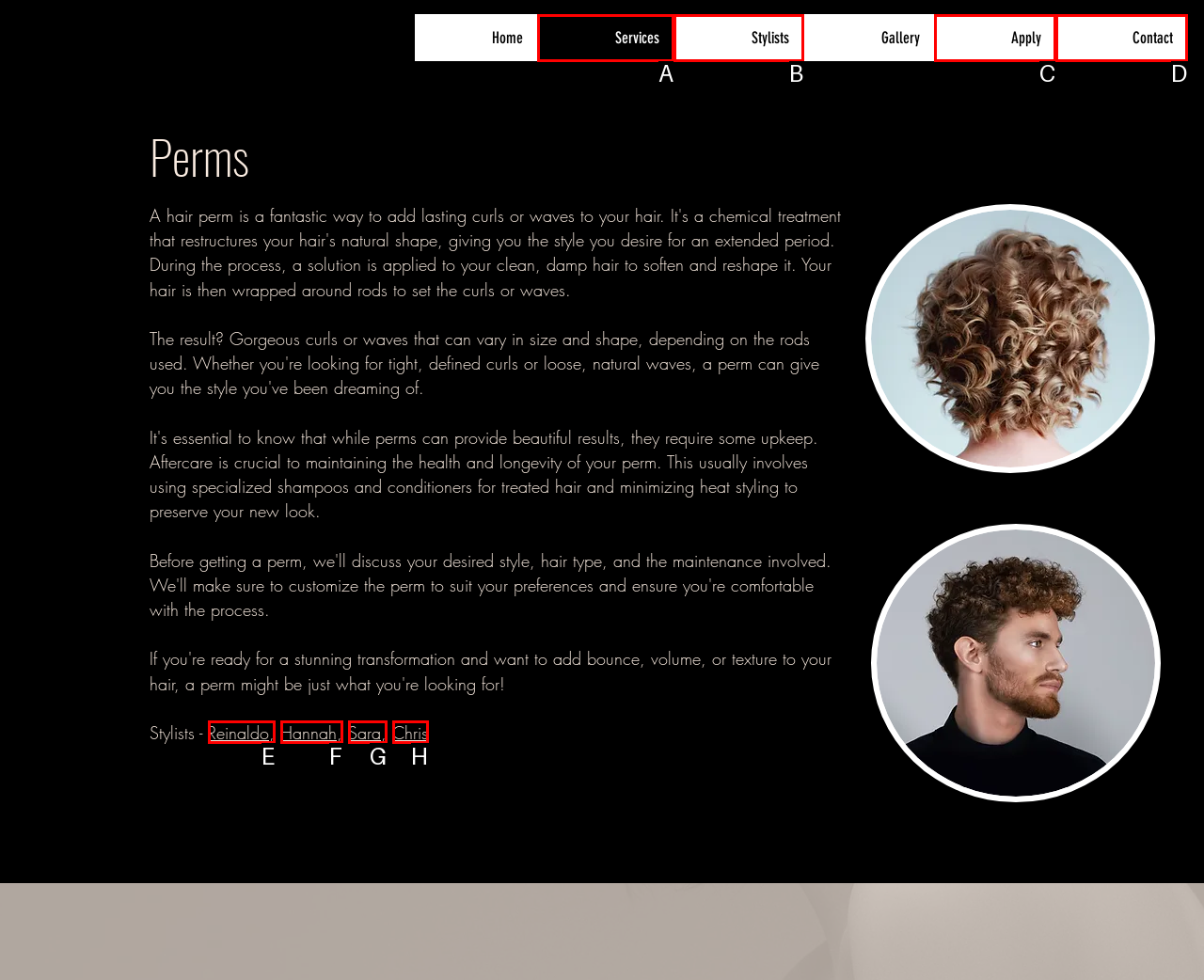Based on the given description: Apply, identify the correct option and provide the corresponding letter from the given choices directly.

C